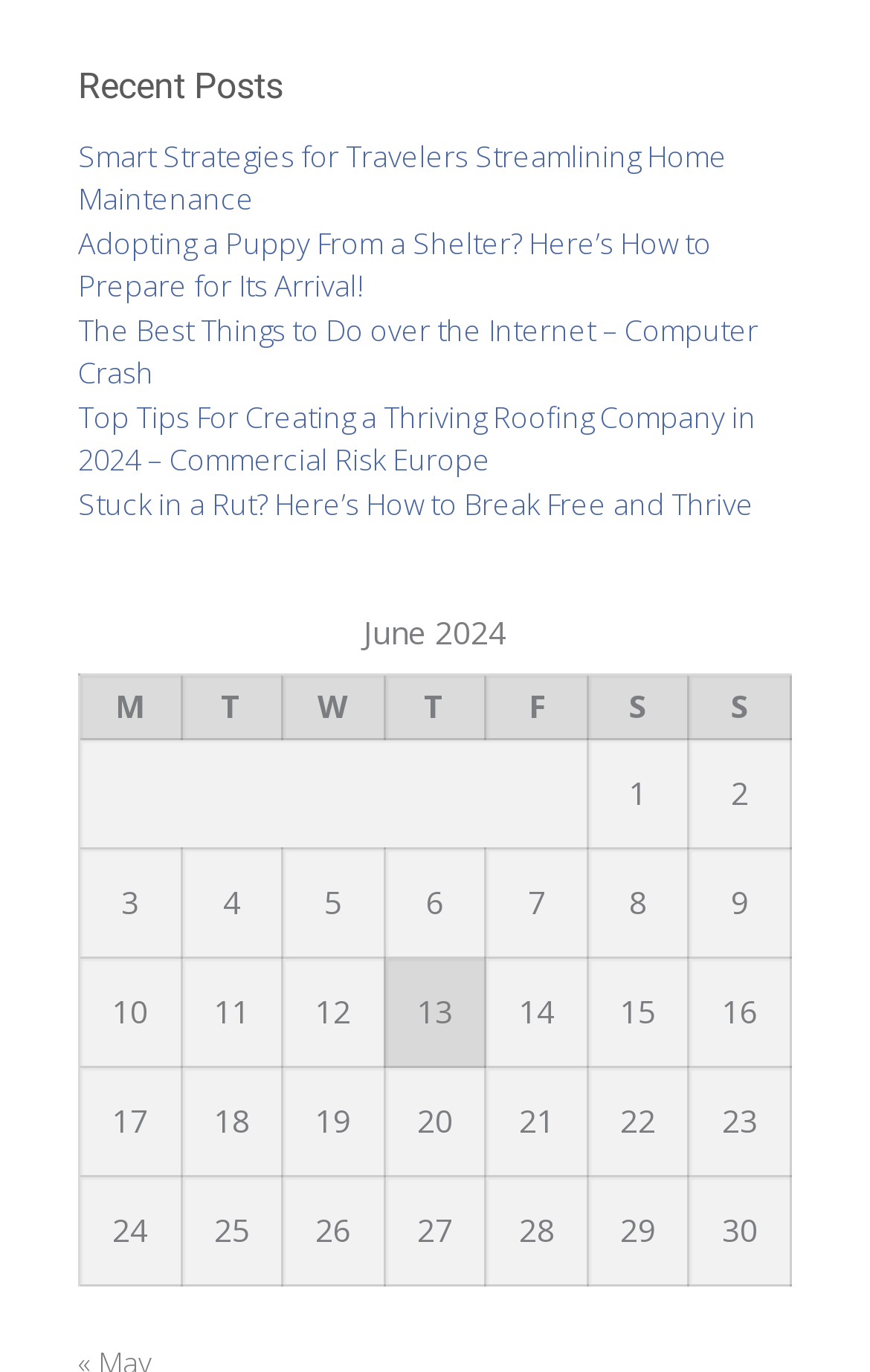How many columns are in the table?
Based on the screenshot, respond with a single word or phrase.

7